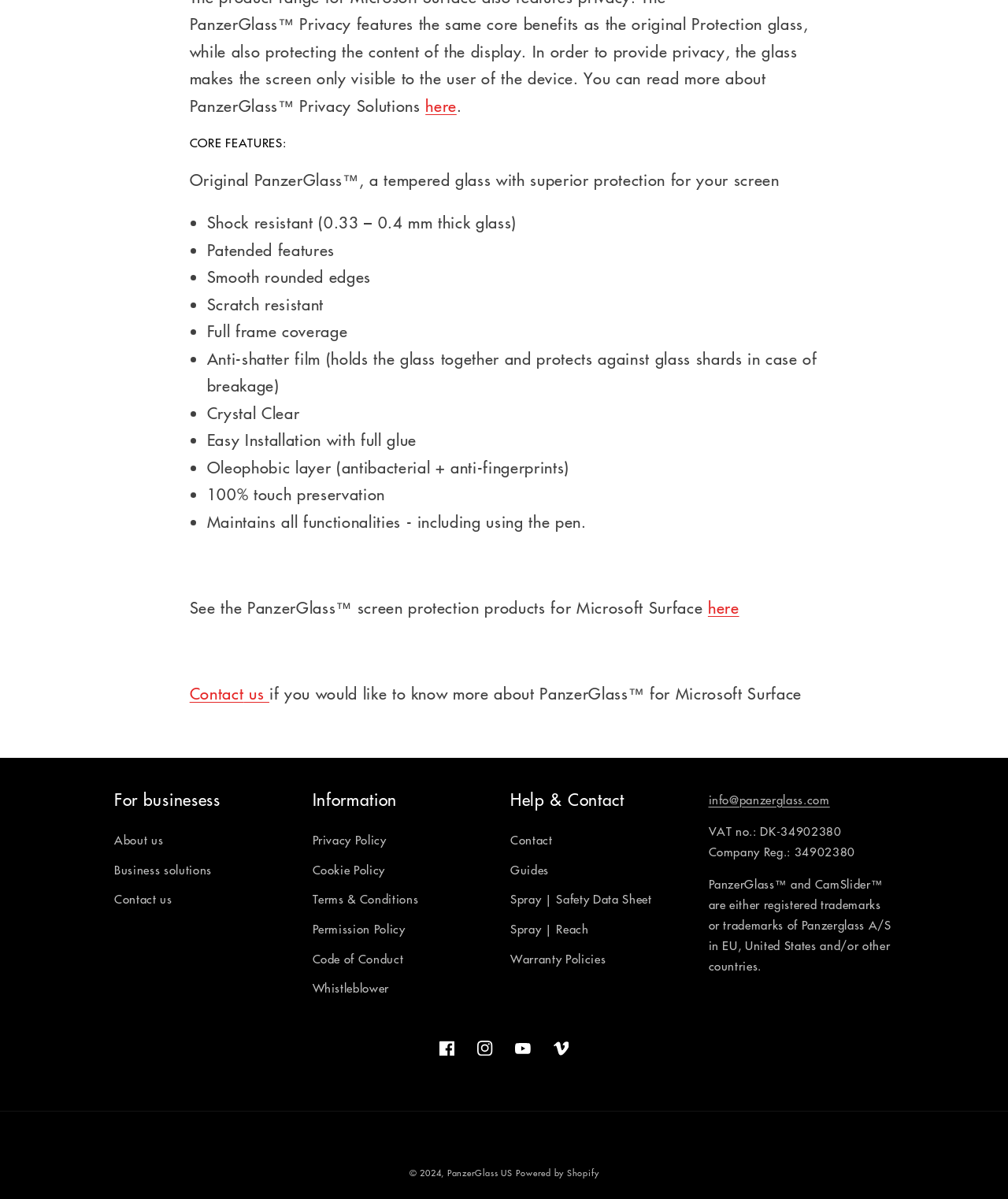Using the element description: "Contact", determine the bounding box coordinates for the specified UI element. The coordinates should be four float numbers between 0 and 1, [left, top, right, bottom].

[0.506, 0.692, 0.548, 0.713]